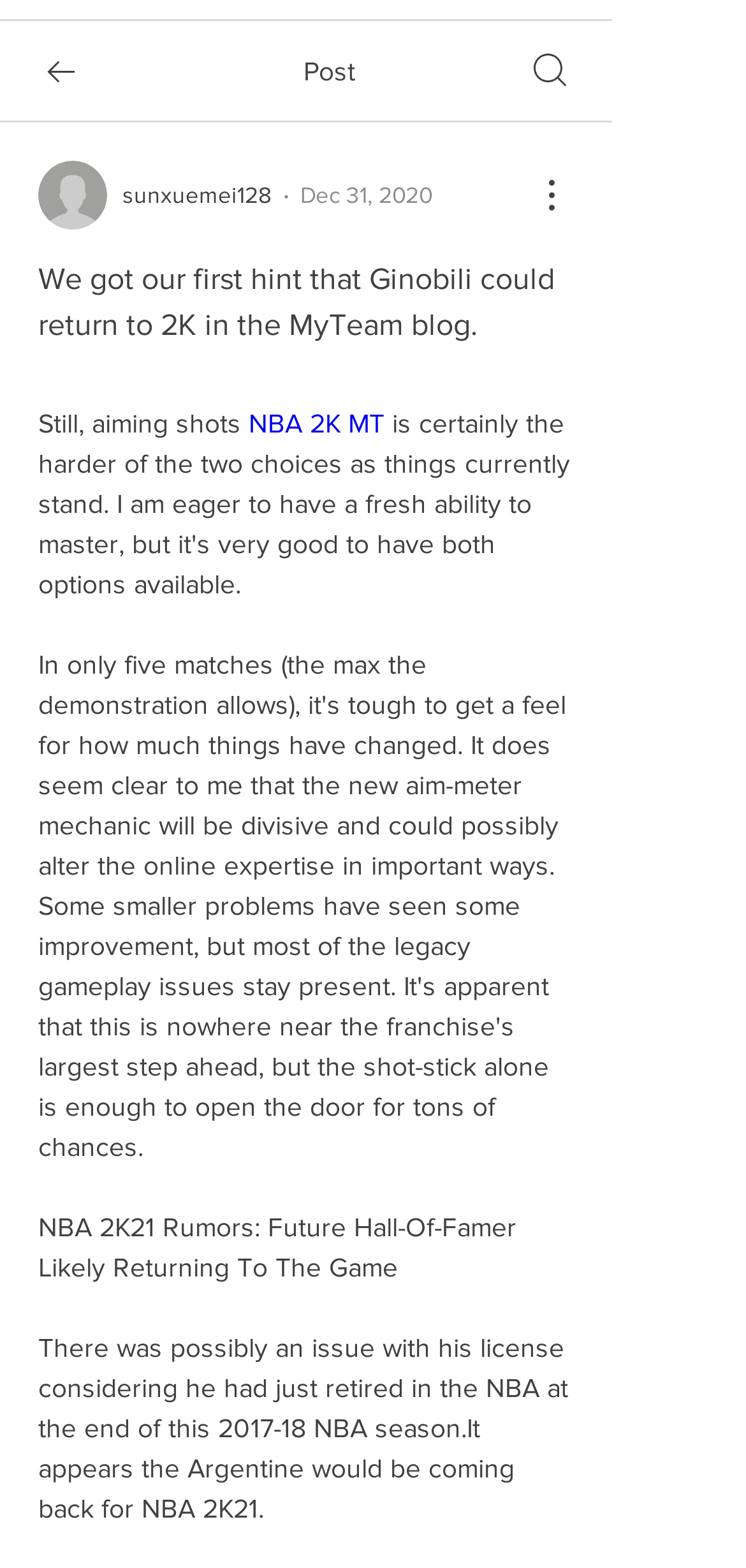Determine the heading of the webpage and extract its text content.

We got our first hint that Ginobili could return to 2K in the MyTeam blog.